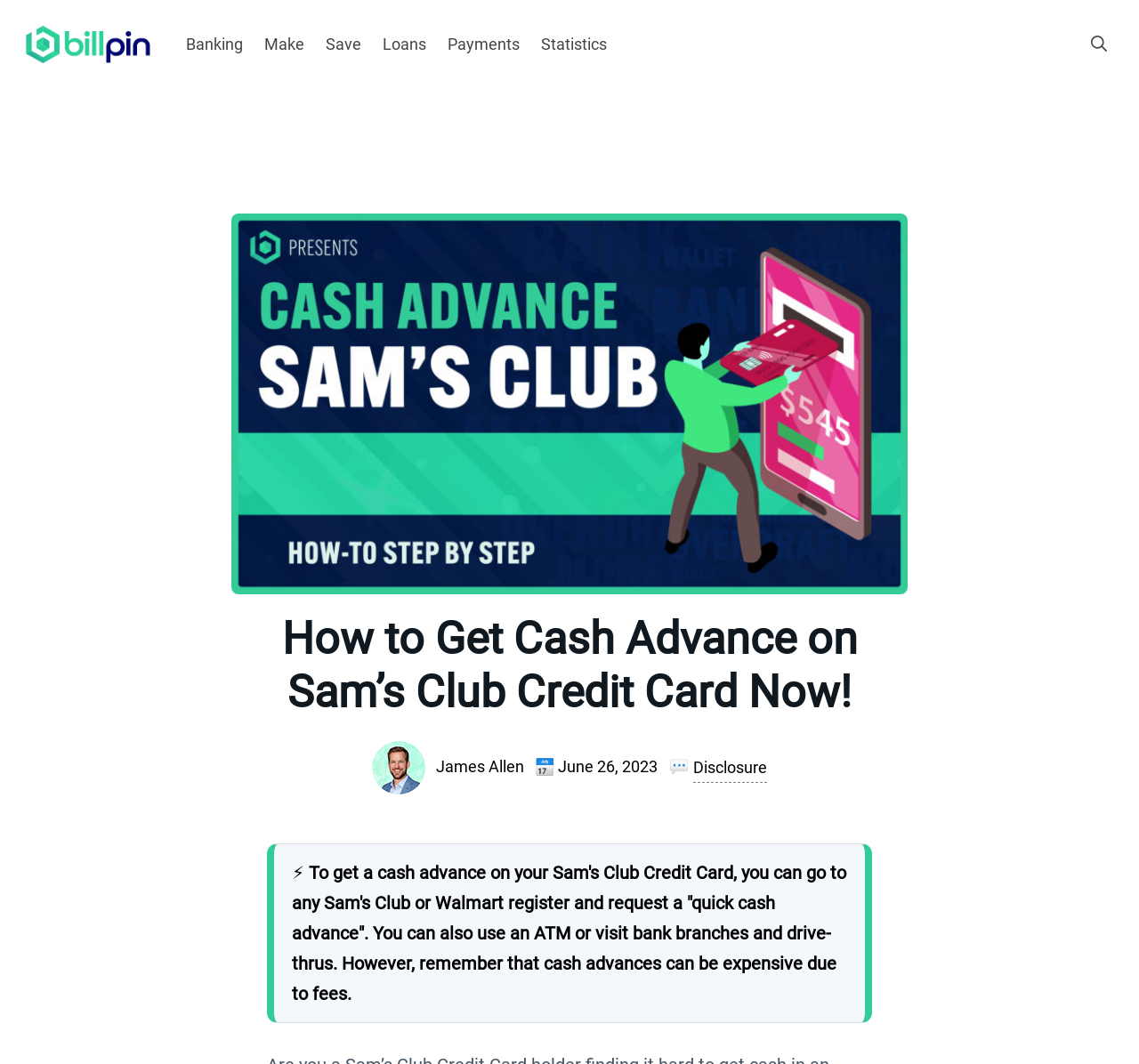Create a detailed summary of the webpage's content and design.

This webpage is about getting a cash advance on a Sam's Club Credit Card. At the top, there is a banner with the site's name, "Billpin.com", accompanied by a small logo image. Below the banner, a navigation menu is situated, featuring links to various sections such as "Banking", "Make", "Save", "Loans", "Payments", and "Statistics". On the top right, there is a link to open a search bar.

The main content of the page is divided into two sections. On the left, there is a large image related to the topic, taking up most of the vertical space. On the right, there is a heading that matches the title of the page, "How to Get Cash Advance on Sam’s Club Credit Card Now!". Below the heading, there is a figure with an image of a person, James Allen. 

Next to the figure, there is a calendar icon and a timestamp indicating the date "June 26, 2023". A disclosure statement is also present in this area. The main text of the page is located below, providing instructions on how to get a cash advance on a Sam's Club Credit Card, including visiting a Sam's Club or Walmart register, using an ATM, or going to a bank branch. The text also warns about the potential expenses associated with cash advances due to fees.